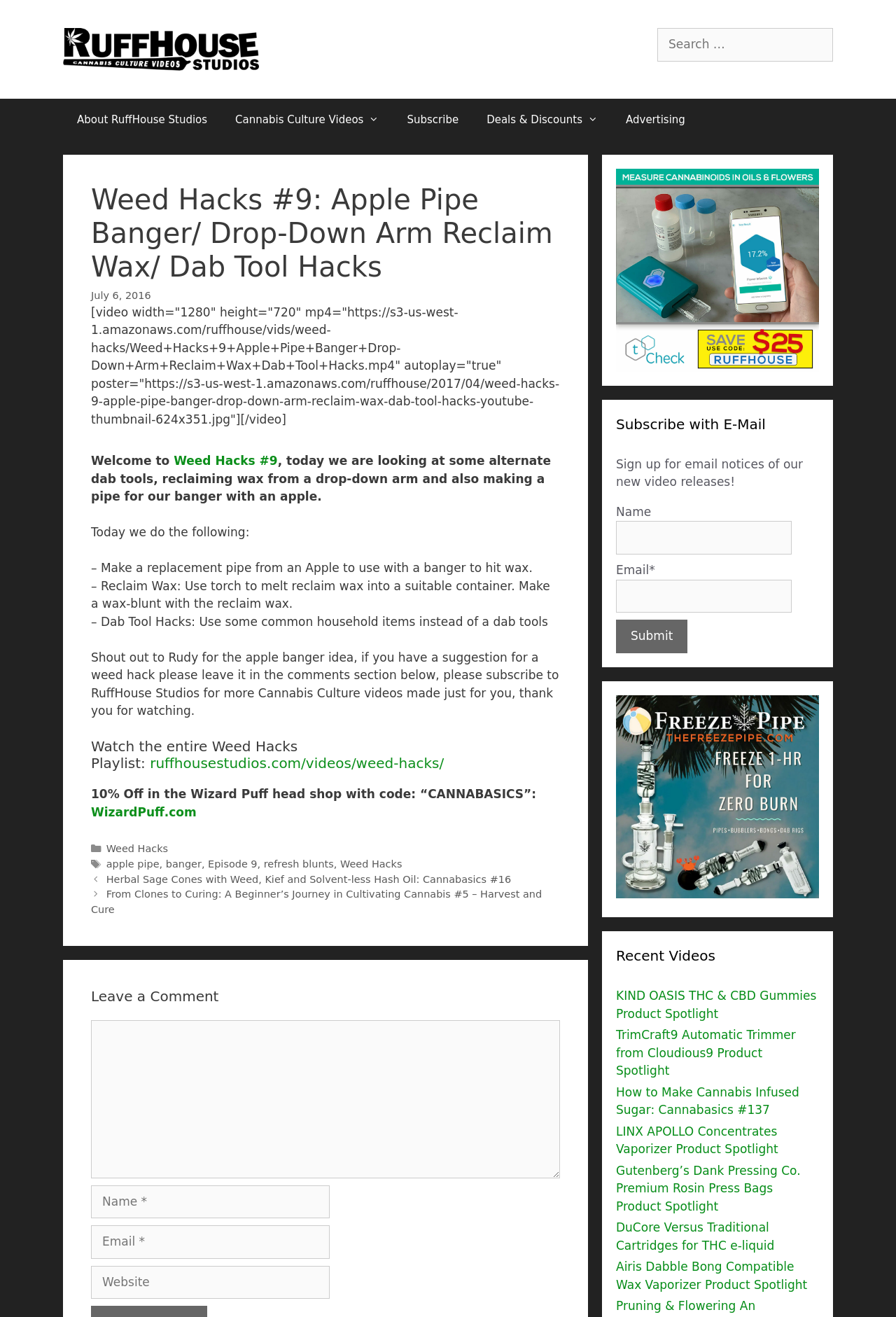What is the name of the website?
Refer to the image and offer an in-depth and detailed answer to the question.

I determined the answer by looking at the banner element at the top of the webpage, which contains the text 'RuffHouse Studios'.